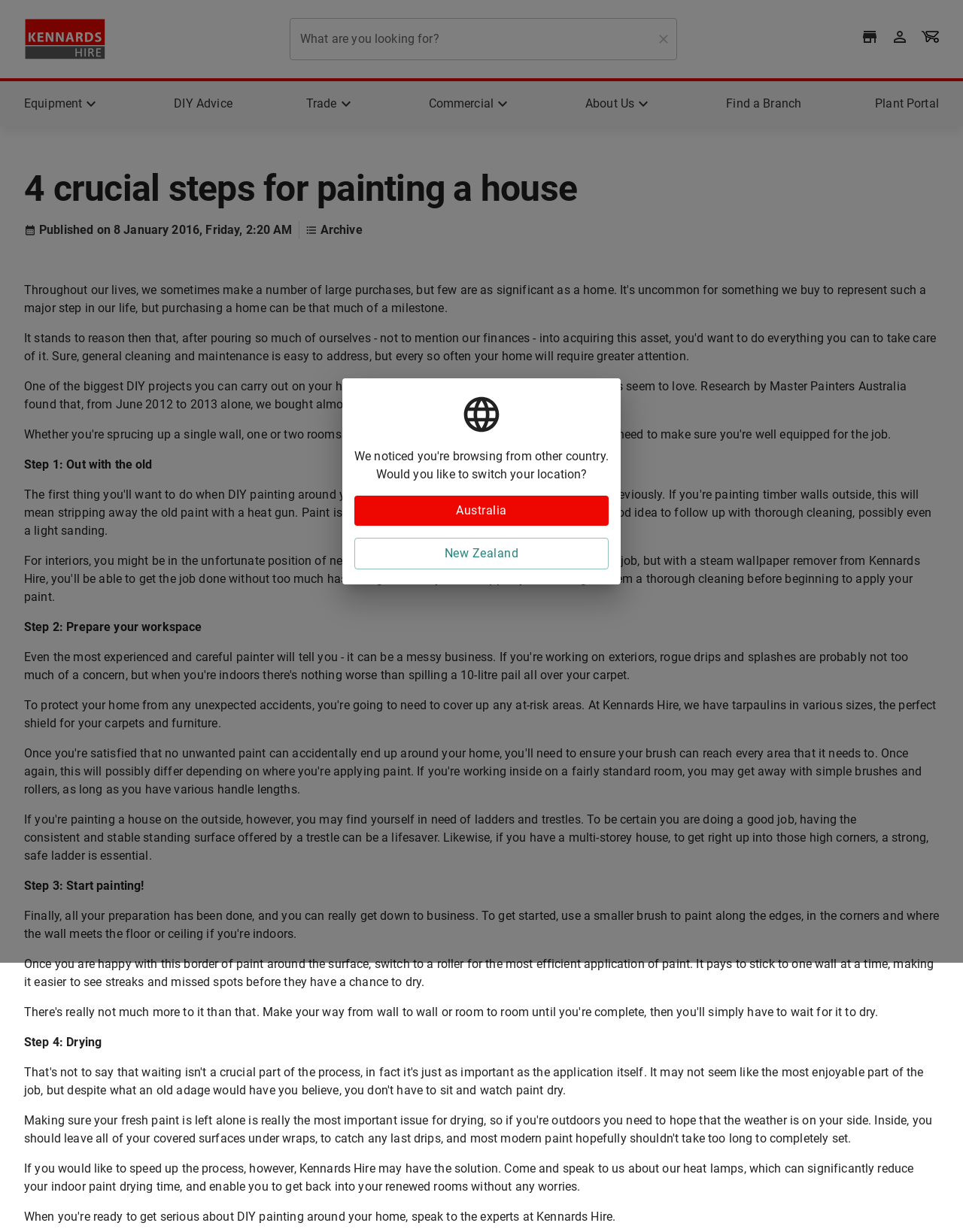Using the provided description New Zealand, find the bounding box coordinates for the UI element. Provide the coordinates in (top-left x, top-left y, bottom-right x, bottom-right y) format, ensuring all values are between 0 and 1.

[0.368, 0.437, 0.632, 0.462]